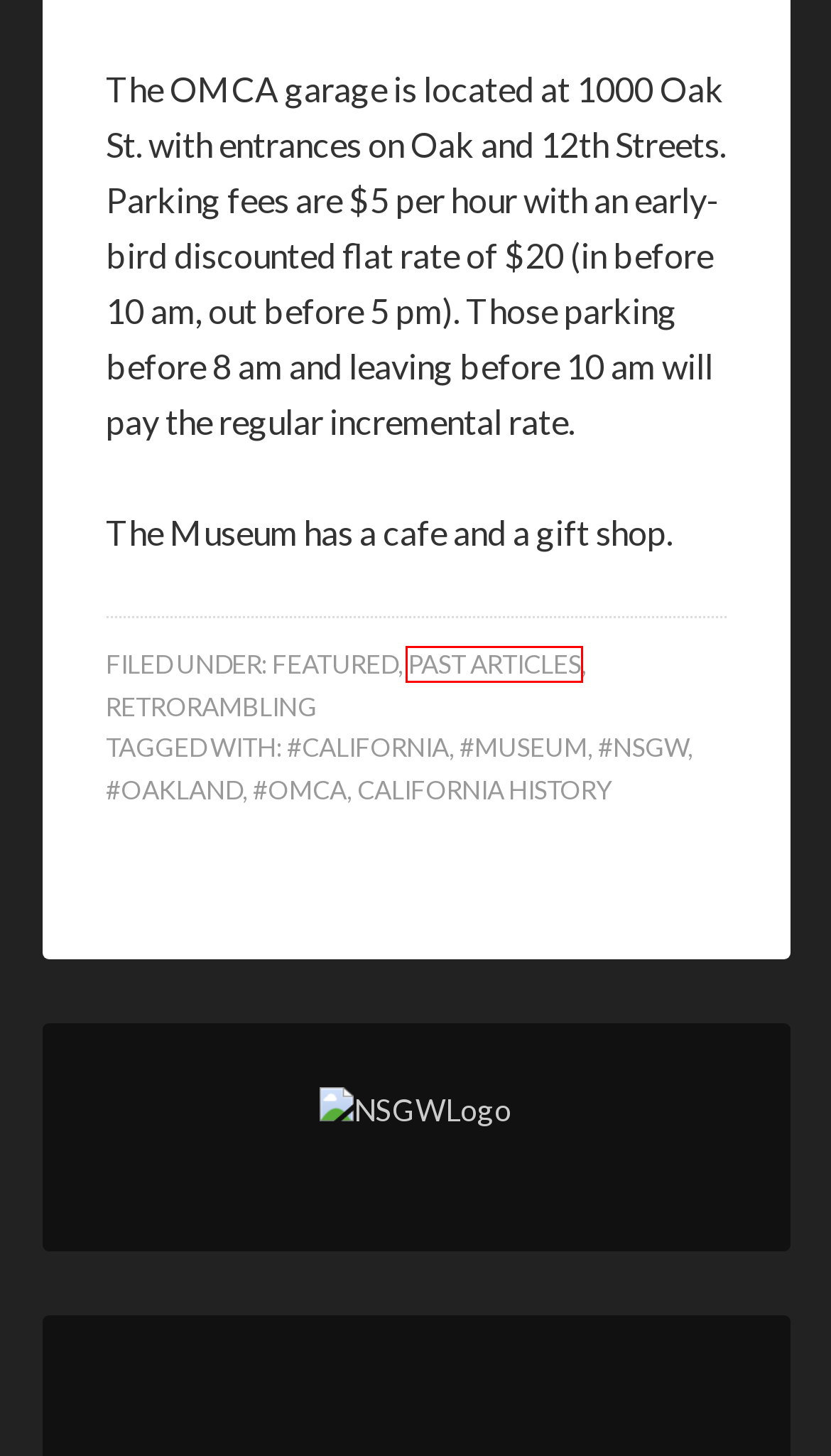You have been given a screenshot of a webpage with a red bounding box around a UI element. Select the most appropriate webpage description for the new webpage that appears after clicking the element within the red bounding box. The choices are:
A. #Oakland - Retro Ramblings
B. RetroRambling - Retro Ramblings
C. Past Articles - Retro Ramblings
D. #OMCA - Retro Ramblings
E. #Museum - Retro Ramblings
F. #nsgw - Retro Ramblings
G. #California - Retro Ramblings
H. California History - Retro Ramblings

C